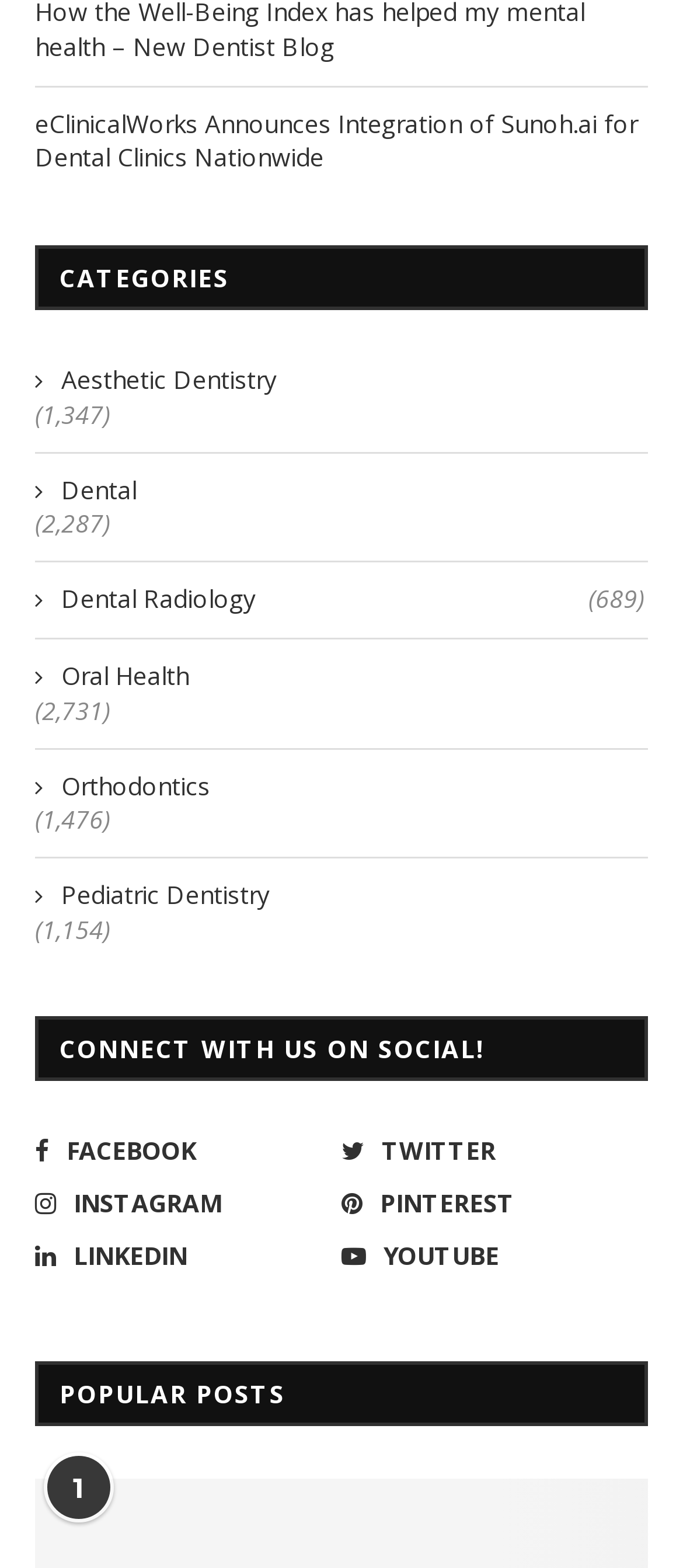Identify the bounding box for the UI element that is described as follows: "Facebook".

[0.038, 0.723, 0.487, 0.745]